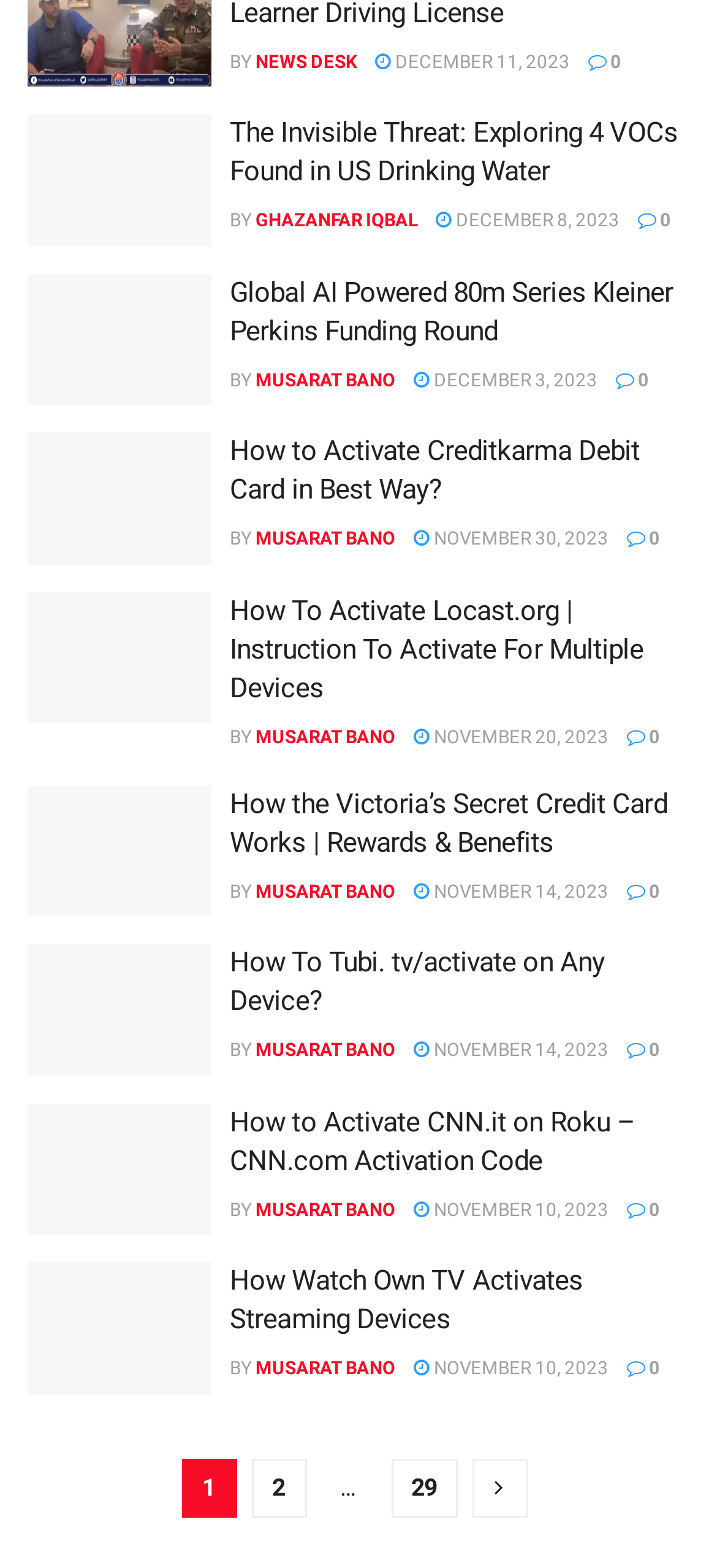Identify the bounding box coordinates for the element that needs to be clicked to fulfill this instruction: "Read article about How to Activate Creditkarma Debit Card". Provide the coordinates in the format of four float numbers between 0 and 1: [left, top, right, bottom].

[0.321, 0.276, 0.962, 0.325]